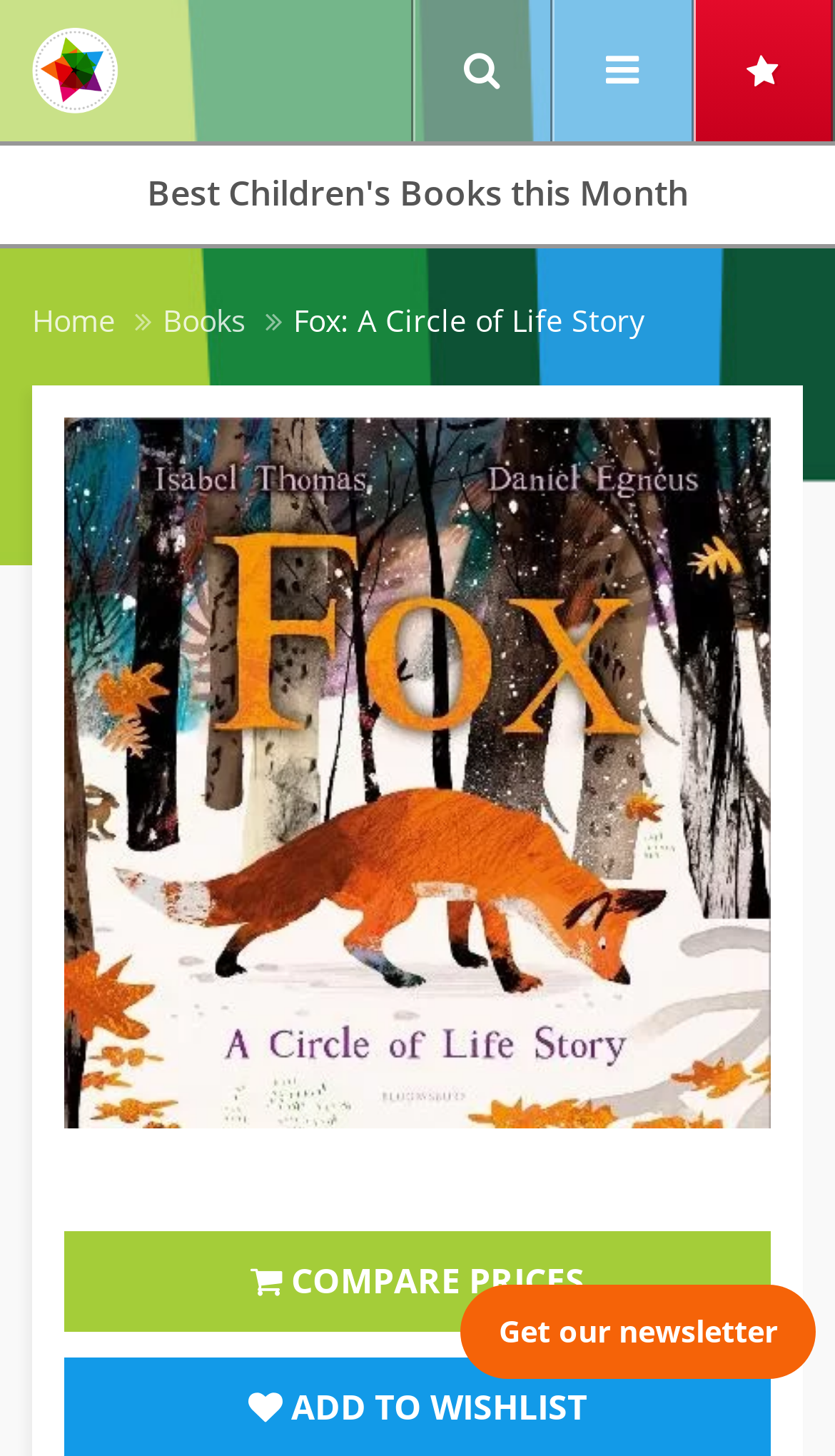Provide an in-depth caption for the elements present on the webpage.

The webpage is about book reviews, specifically for the book "Fox: A Circle of Life Story" by Isabel Thomas and Daniel Egneus. At the top left, there is a logo of Toppsta, a children's book review website, with a link to the homepage. Next to the logo, there are two more images of the Toppsta logo. 

On the top right, there are three buttons: a search button, a settings button, and a login button. Below these buttons, there are four links: "Best Children's Books this Month", "Home", "Books", and the title of the book being reviewed, "Fox: A Circle of Life Story". 

The main content of the page is an image of the book cover, which takes up most of the page. Above the image, there is a title "Fox: A Circle of Life Story" and below the image, there is a call-to-action "COMPARE PRICES". At the bottom right, there is a link to sign up for the website's newsletter.